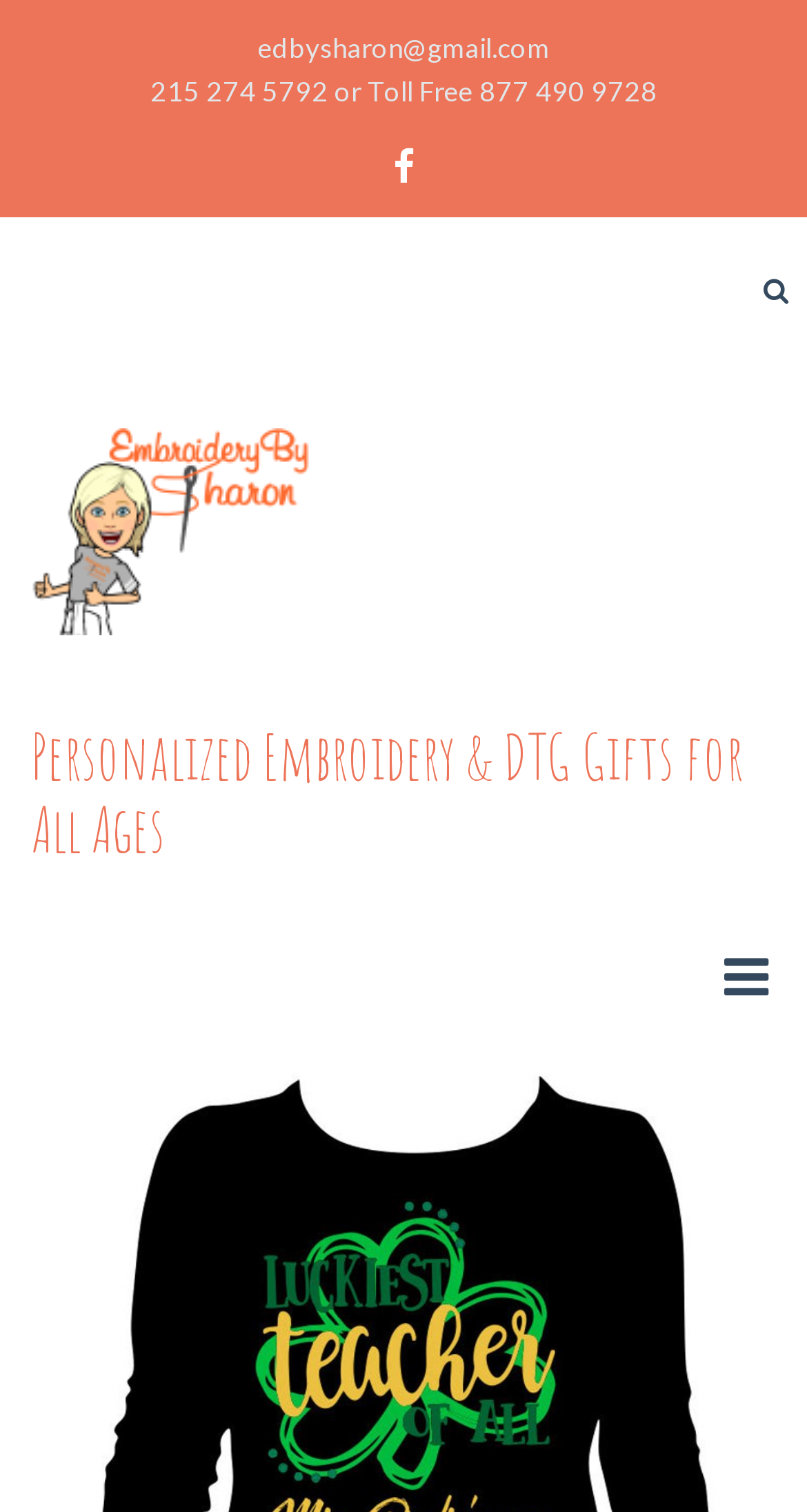What is the email address provided?
Give a detailed and exhaustive answer to the question.

I found the email address by looking at the link element with the text 'edbysharon@gmail.com' which has a bounding box coordinate of [0.319, 0.021, 0.681, 0.042].